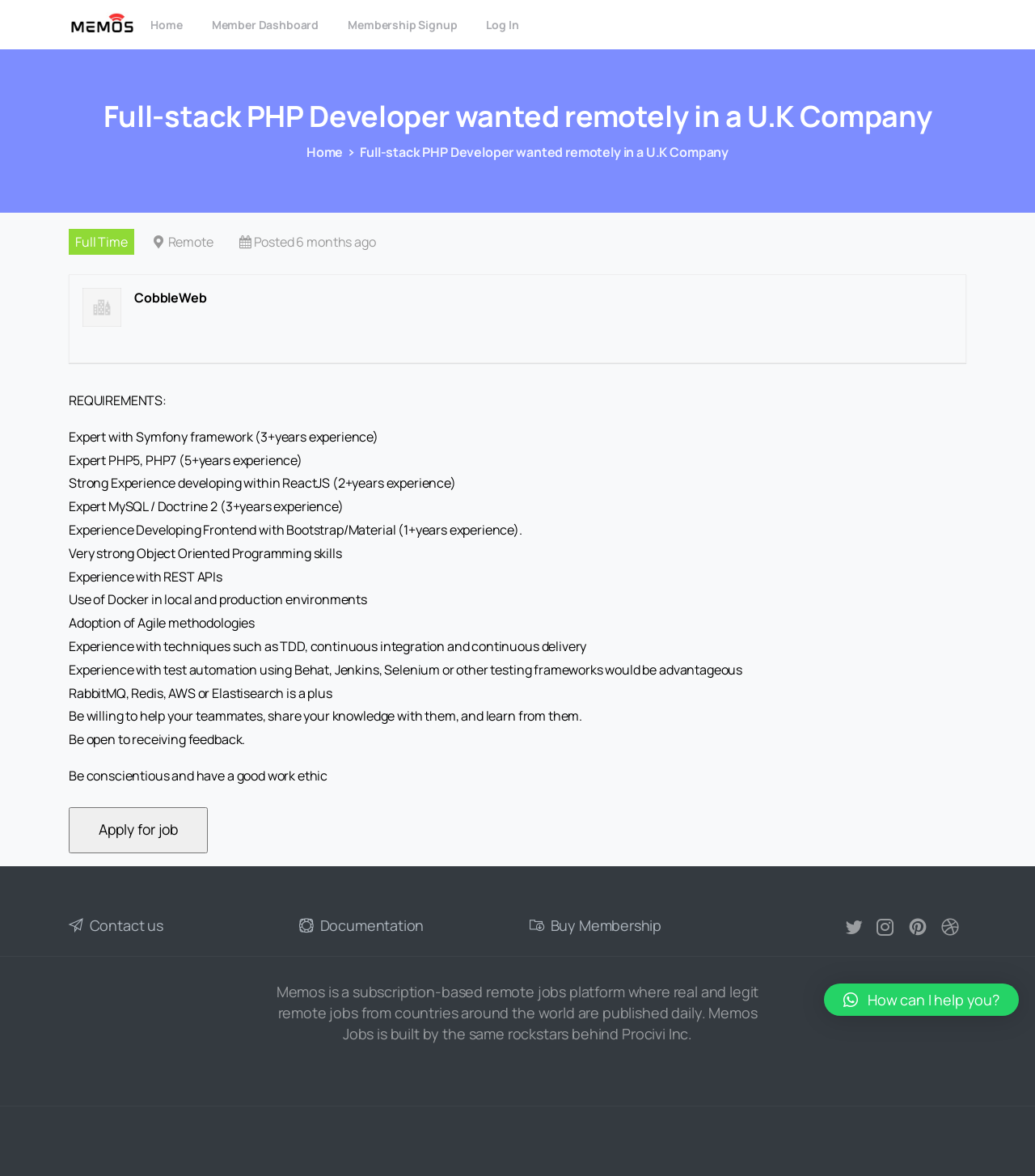Locate and provide the bounding box coordinates for the HTML element that matches this description: "Transport".

None